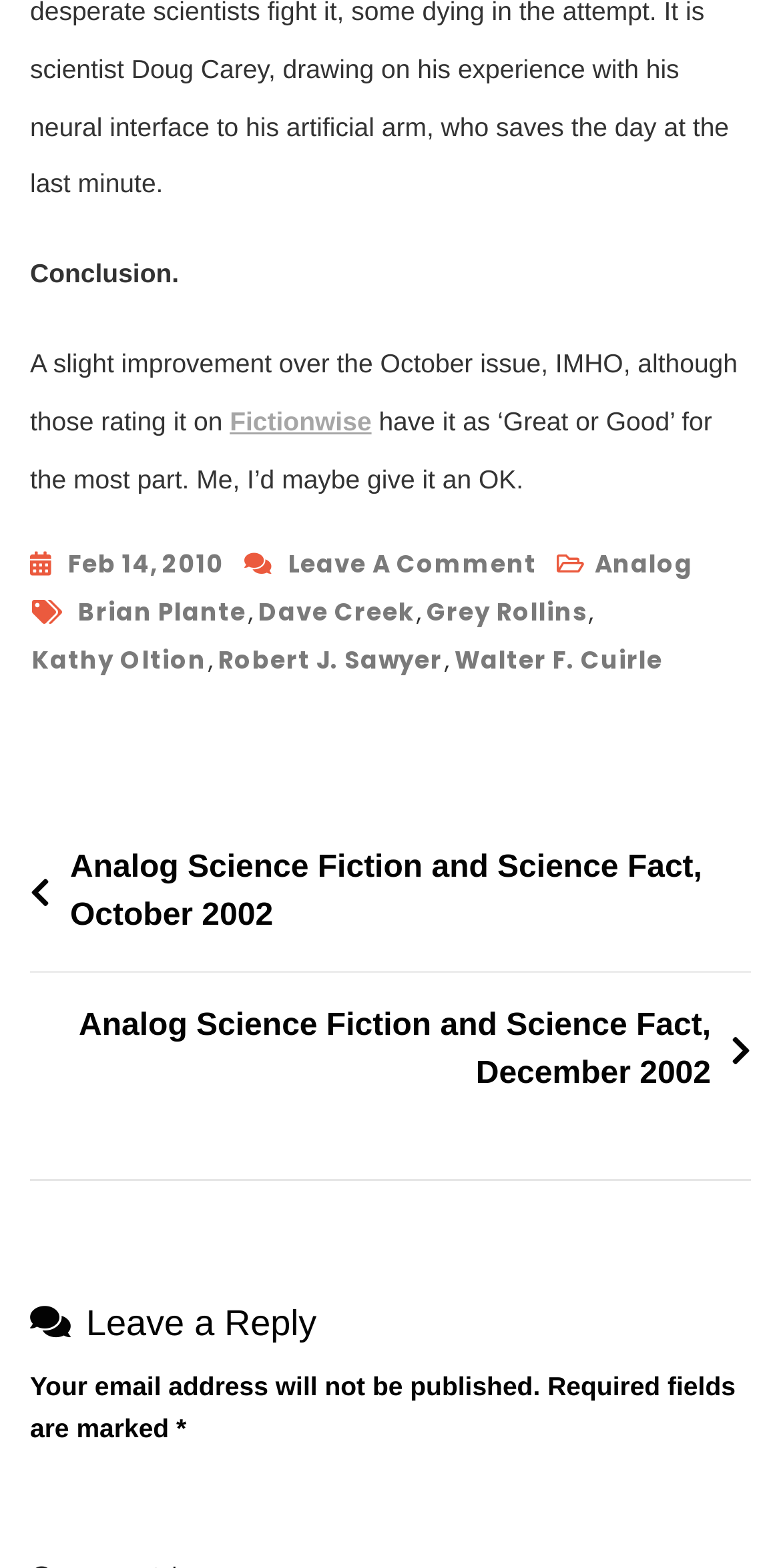Indicate the bounding box coordinates of the clickable region to achieve the following instruction: "Click on the 'Fictionwise' link."

[0.294, 0.259, 0.476, 0.278]